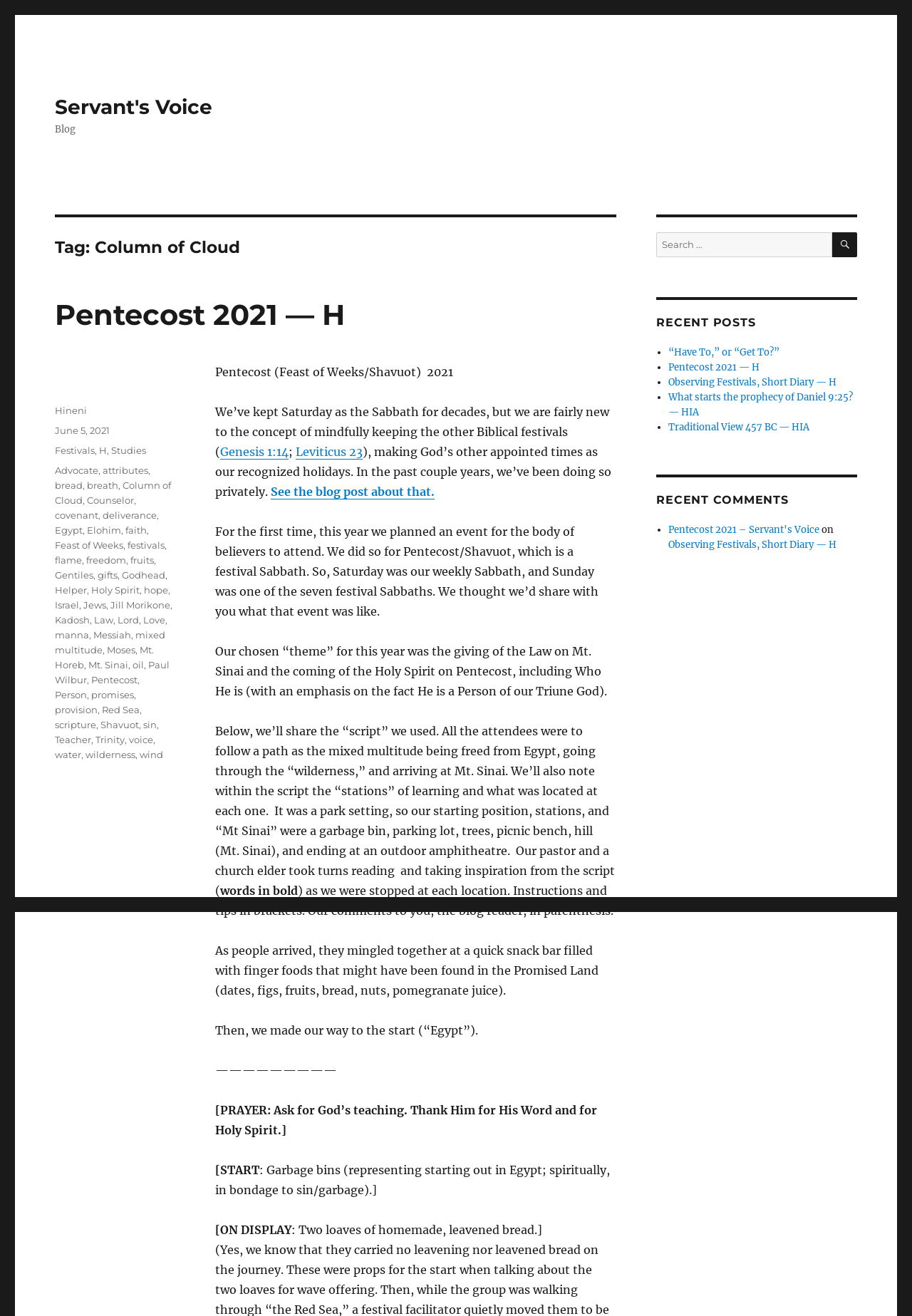Determine the bounding box coordinates of the clickable element to complete this instruction: "View the 'Festivals' category". Provide the coordinates in the format of four float numbers between 0 and 1, [left, top, right, bottom].

[0.06, 0.338, 0.104, 0.347]